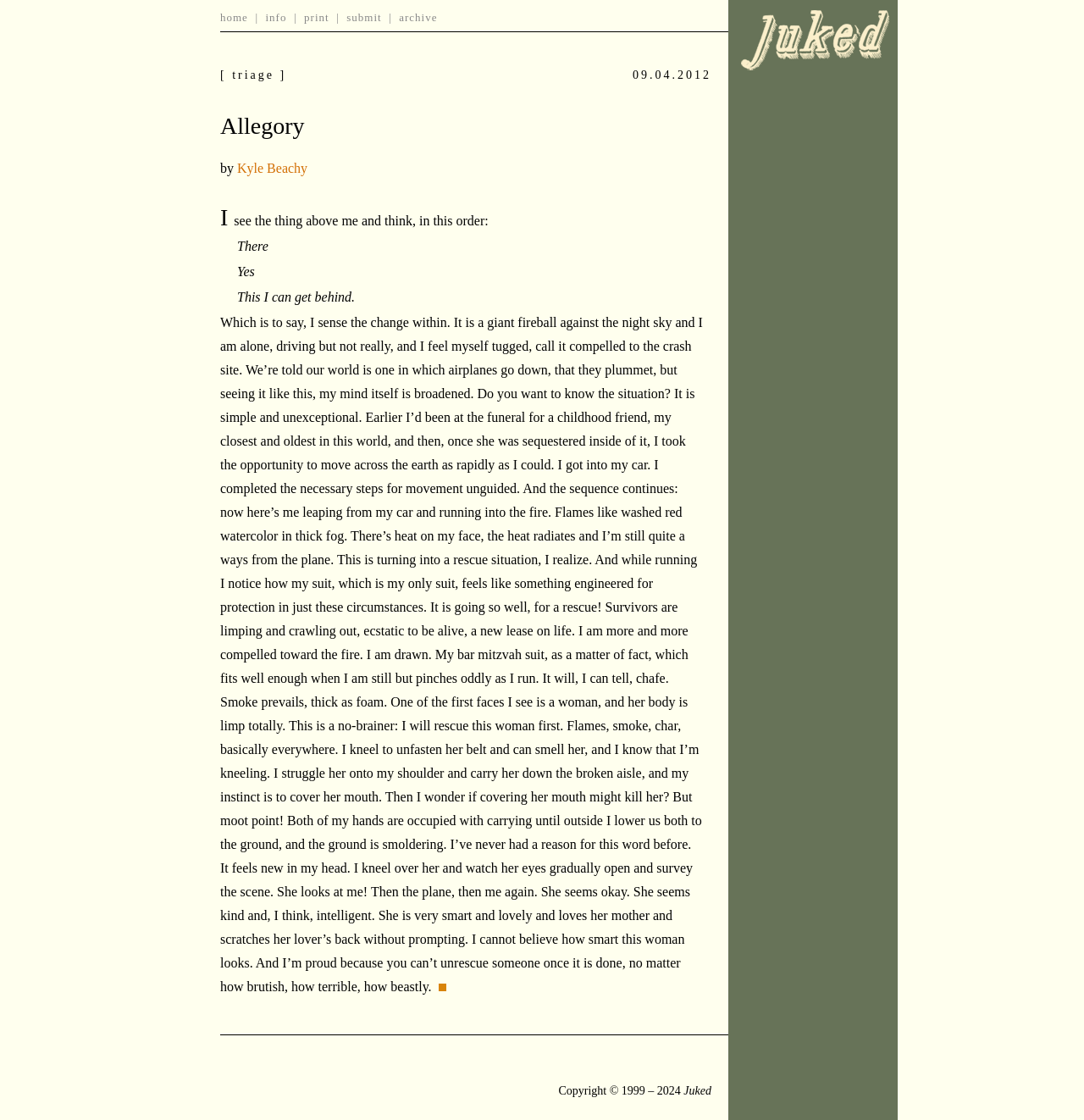Please analyze the image and give a detailed answer to the question:
What is the woman's condition when the narrator first sees her?

The woman's condition when the narrator first sees her is that she is 'limp totally', which is described in the text as the narrator approaches the crash site and sees her body.